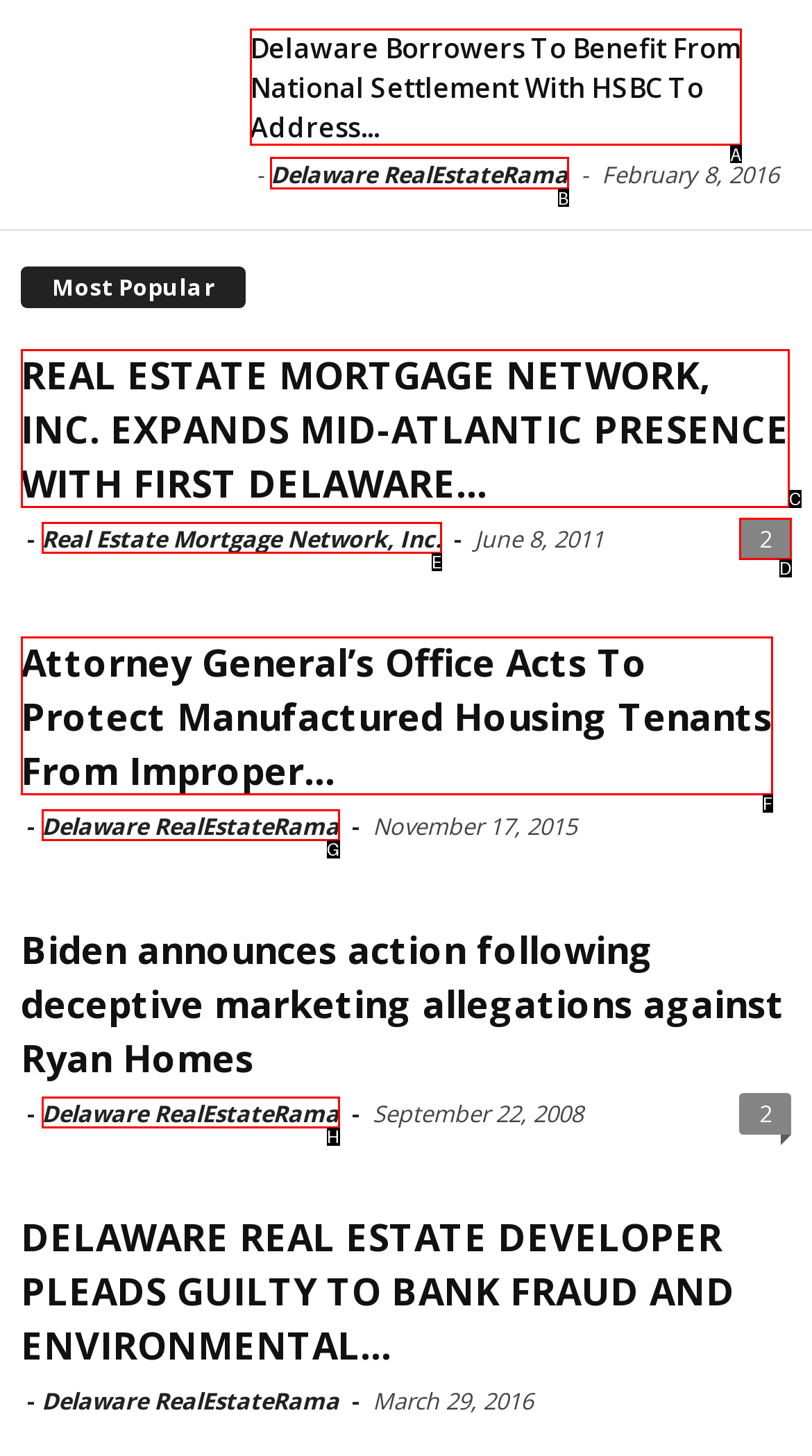Select the correct HTML element to complete the following task: Visit Delaware RealEstateRama website
Provide the letter of the choice directly from the given options.

B